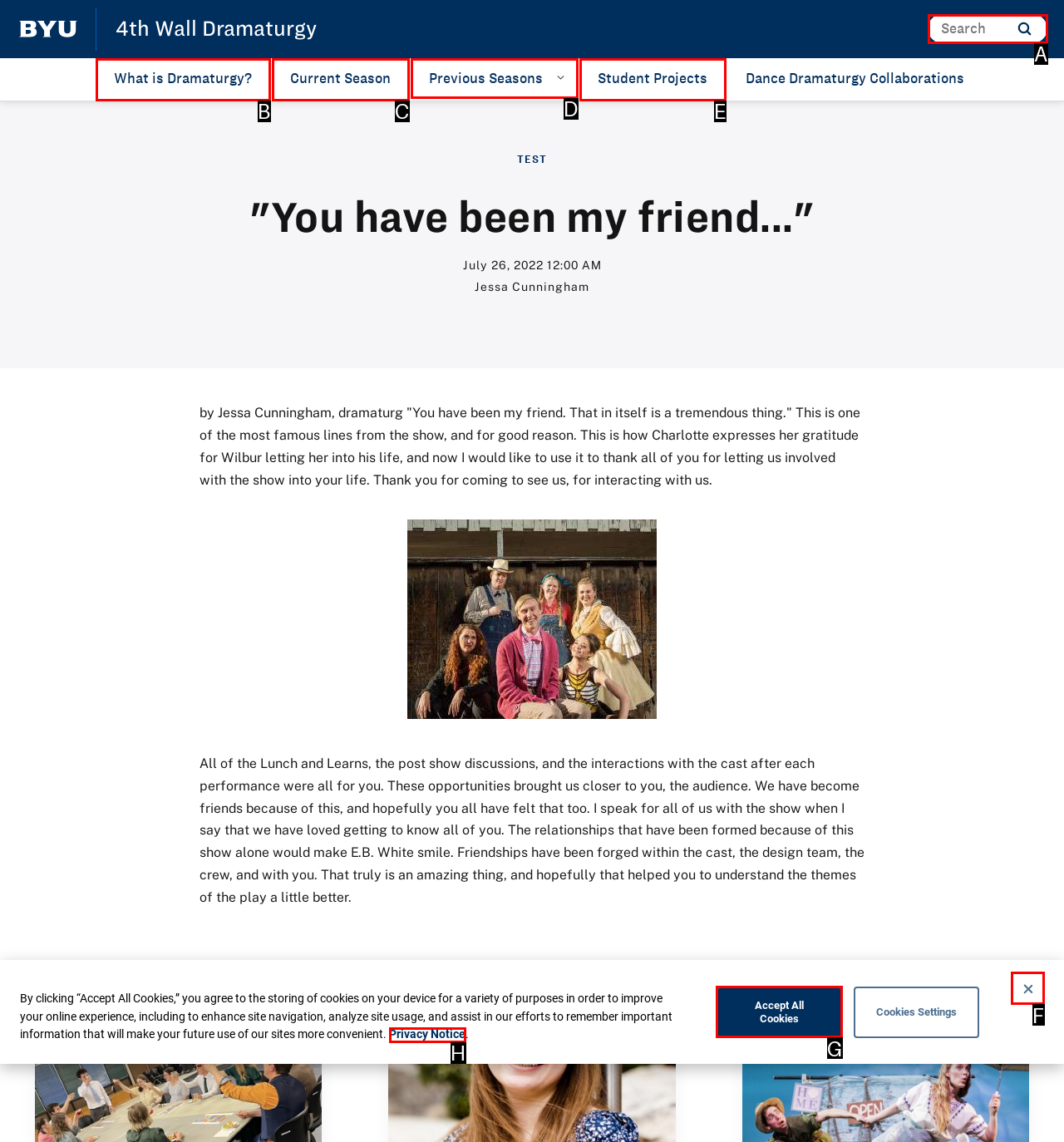Find the HTML element that matches the description: parent_node: Search aria-label="Search" name="q" placeholder="Search". Answer using the letter of the best match from the available choices.

A